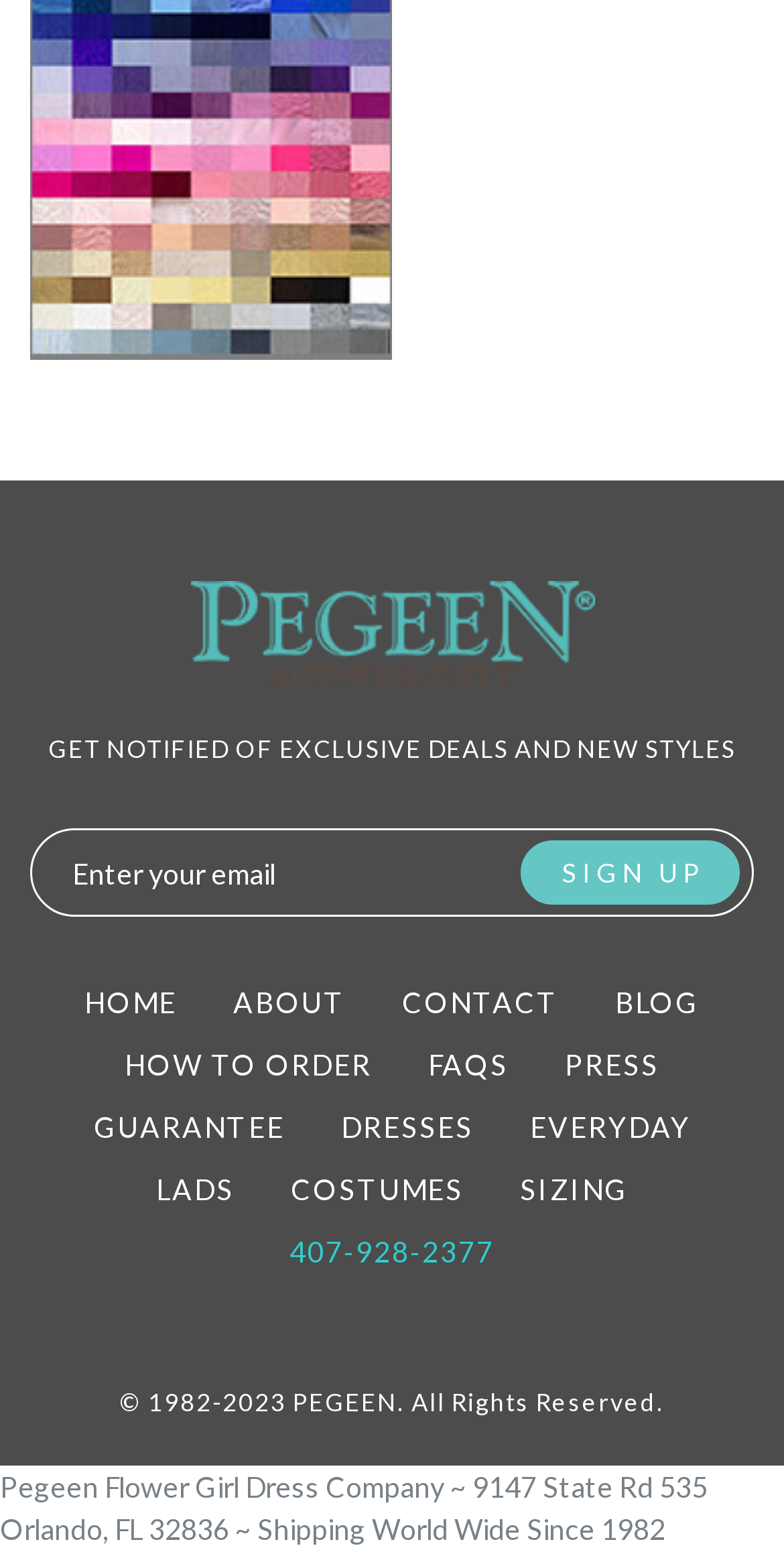Refer to the image and answer the question with as much detail as possible: What is the copyright year range?

The copyright year range is obtained from the StaticText element at the bottom of the webpage, which reads '© 1982-2023 PEGEEN. All Rights Reserved.'